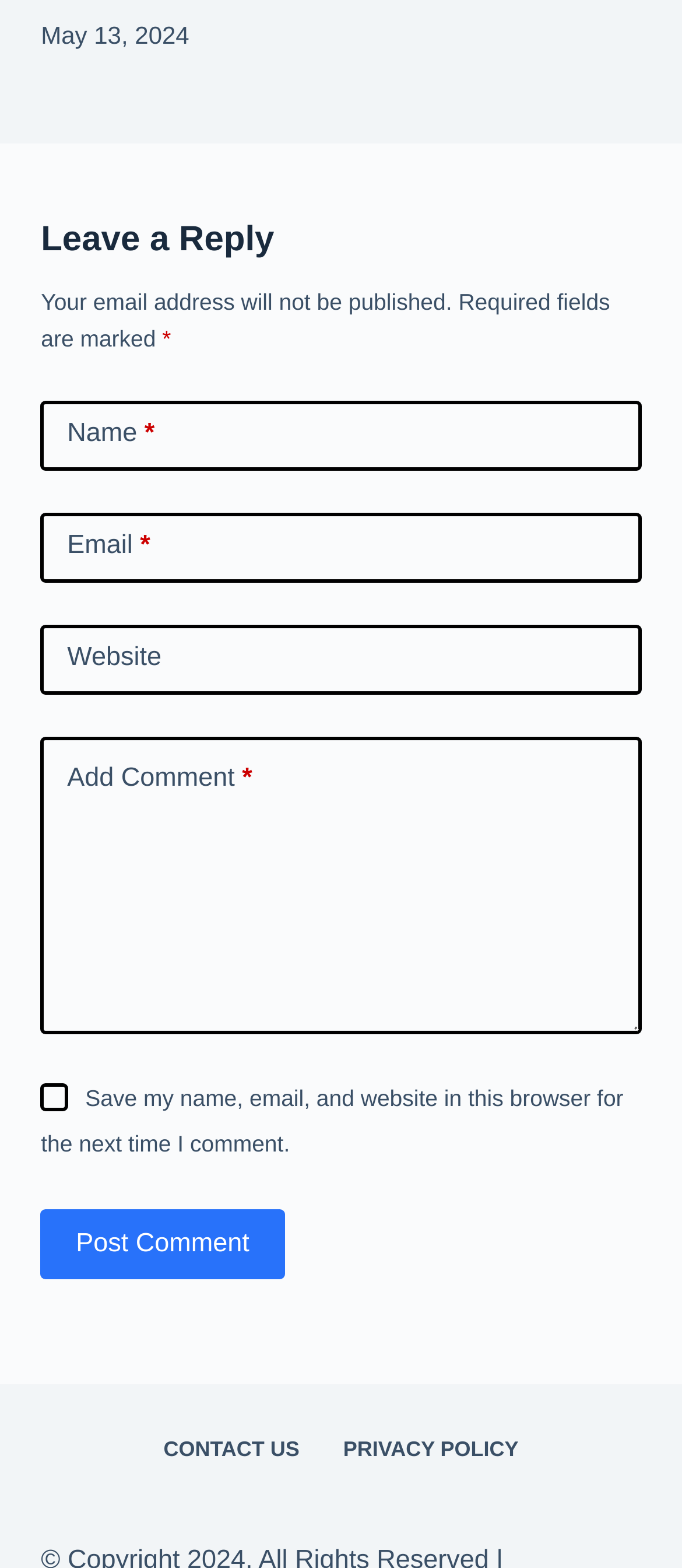How many links are in the footer menu?
Provide an in-depth answer to the question, covering all aspects.

The footer menu is located at the bottom of the webpage and contains two links: 'CONTACT US' and 'PRIVACY POLICY'. These links are children of the navigation element with the label 'Footer Menu'.